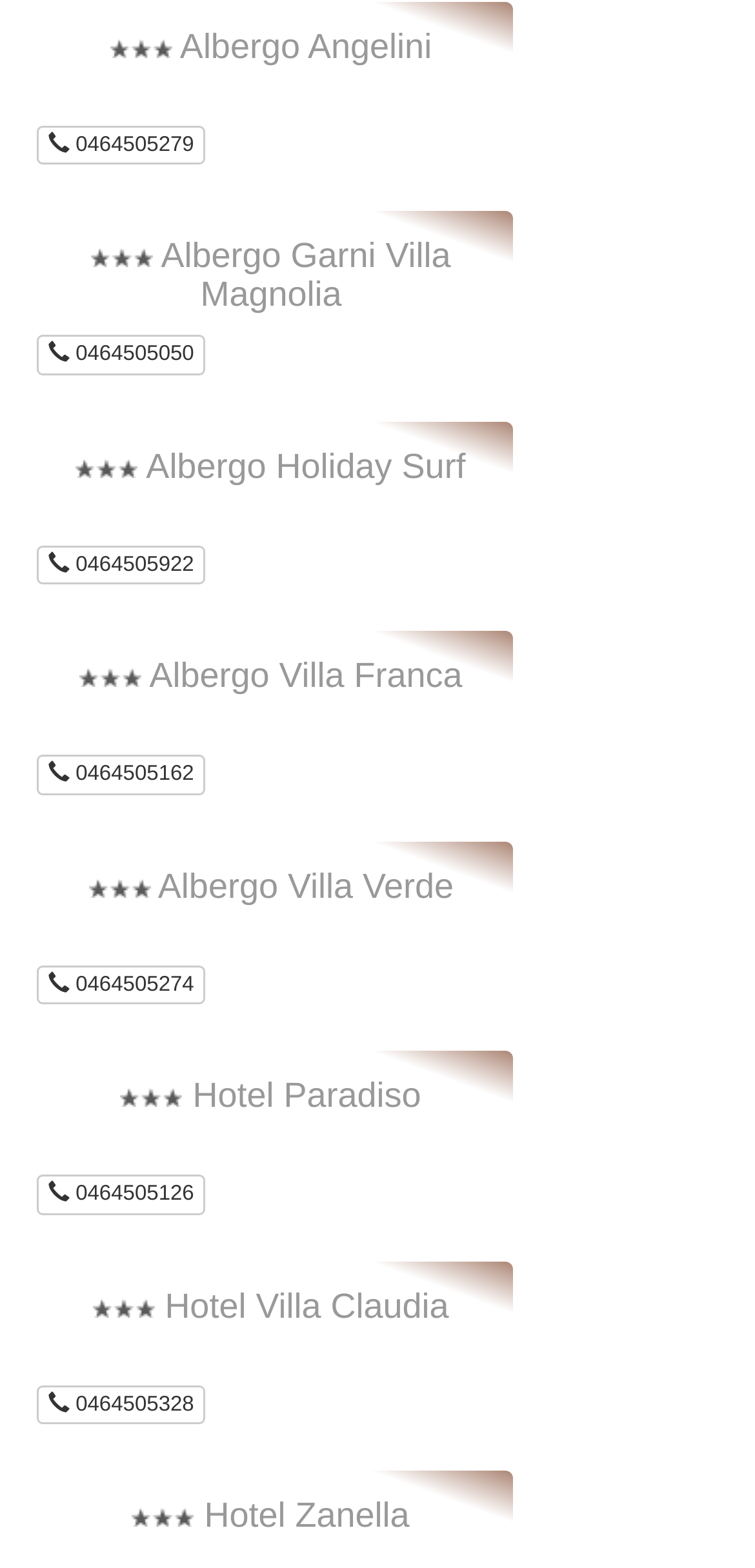Based on the description "Hotel Villa Claudia", find the bounding box of the specified UI element.

[0.218, 0.82, 0.595, 0.845]